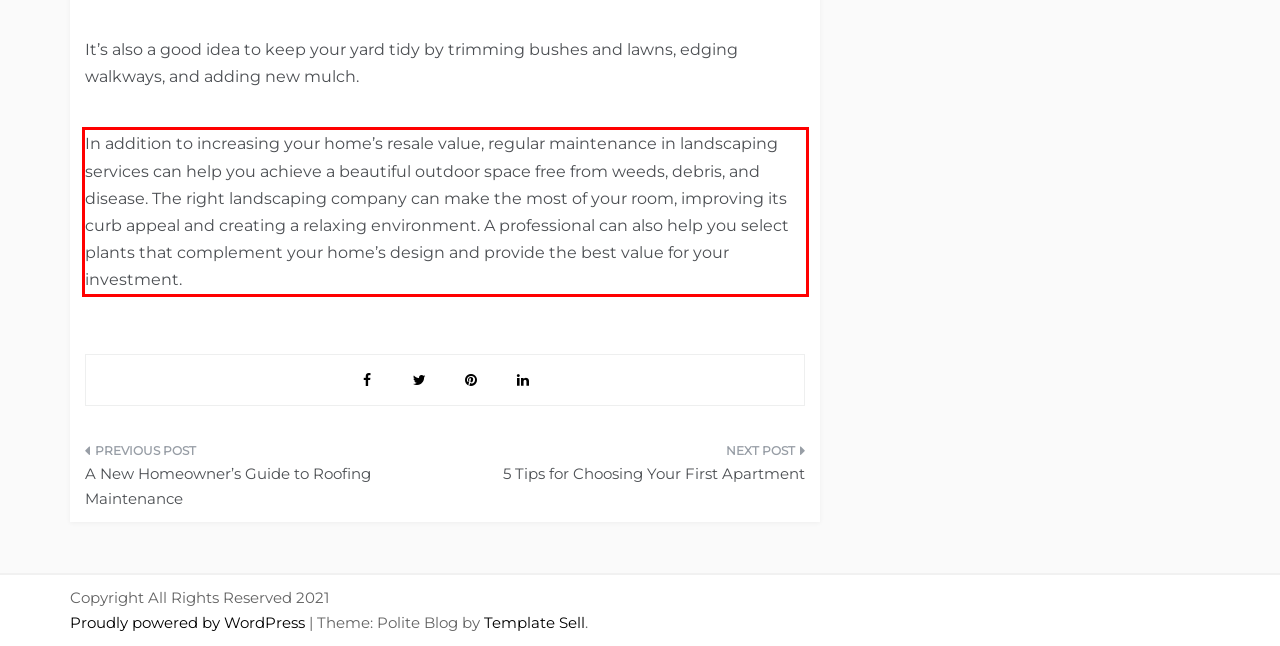Using the provided screenshot, read and generate the text content within the red-bordered area.

In addition to increasing your home’s resale value, regular maintenance in landscaping services can help you achieve a beautiful outdoor space free from weeds, debris, and disease. The right landscaping company can make the most of your room, improving its curb appeal and creating a relaxing environment. A professional can also help you select plants that complement your home’s design and provide the best value for your investment.